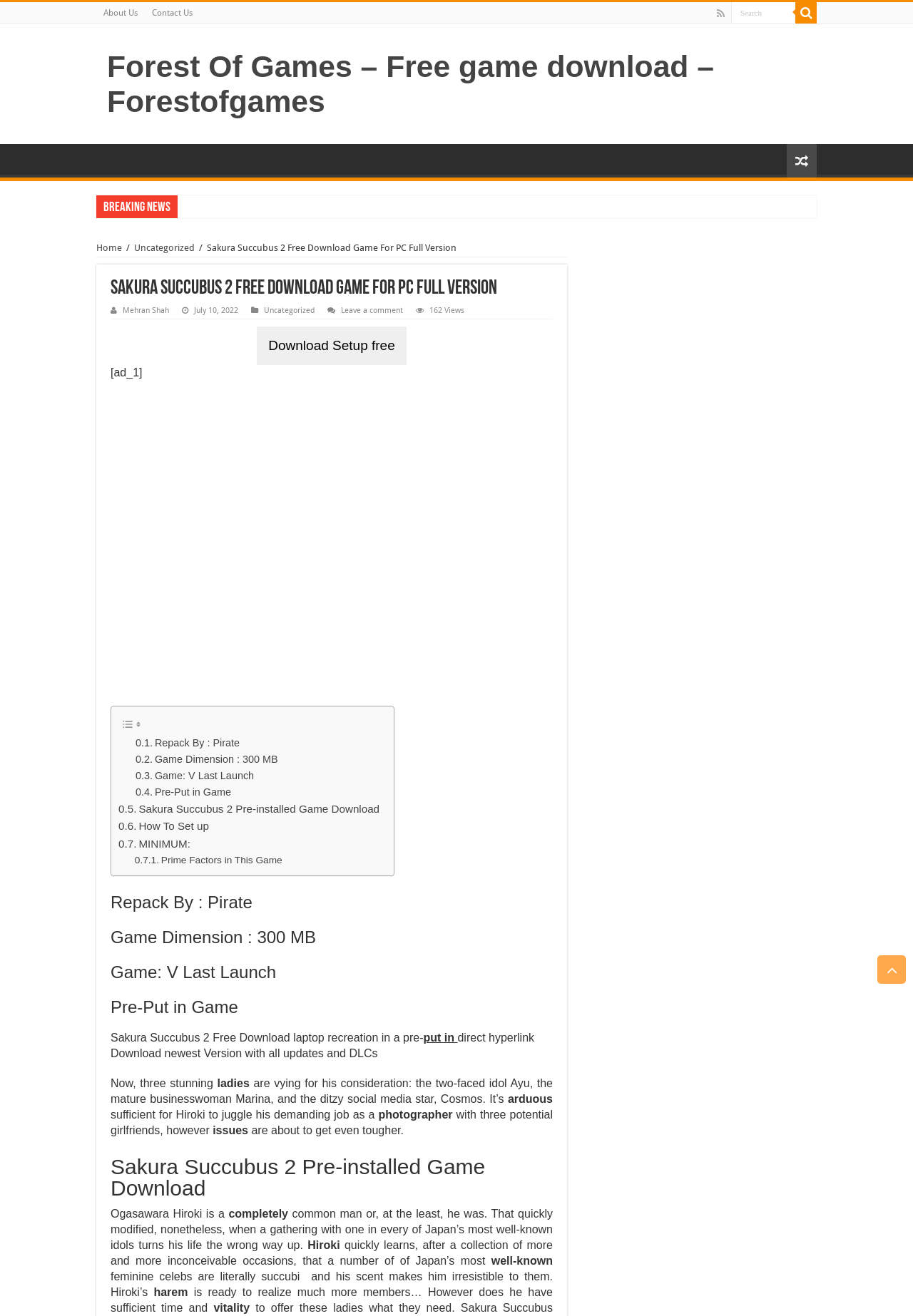What is the file size of the game mentioned on the webpage?
Look at the image and respond with a single word or a short phrase.

300 MB